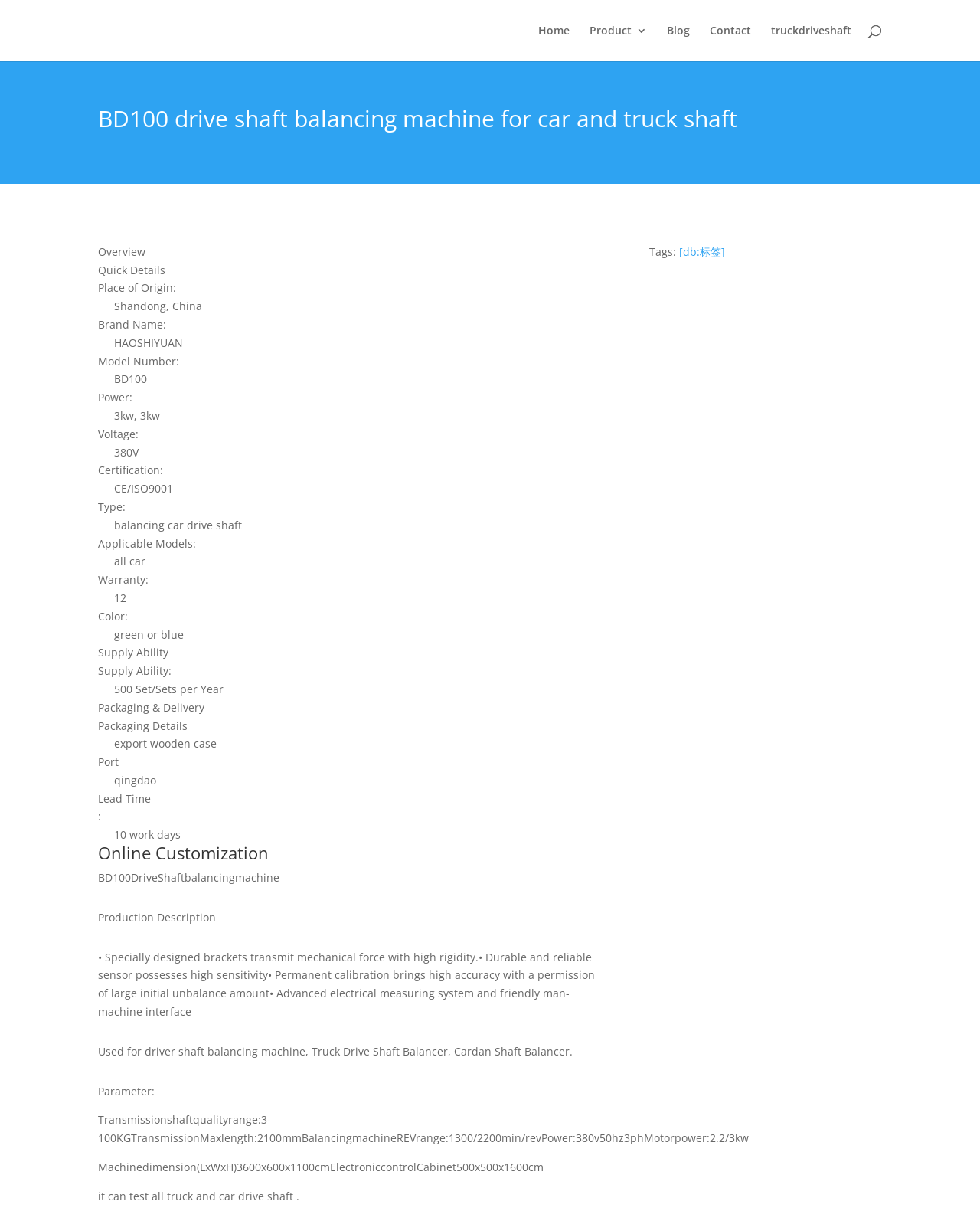Provide the bounding box coordinates of the HTML element described by the text: "Blog". The coordinates should be in the format [left, top, right, bottom] with values between 0 and 1.

[0.68, 0.021, 0.704, 0.051]